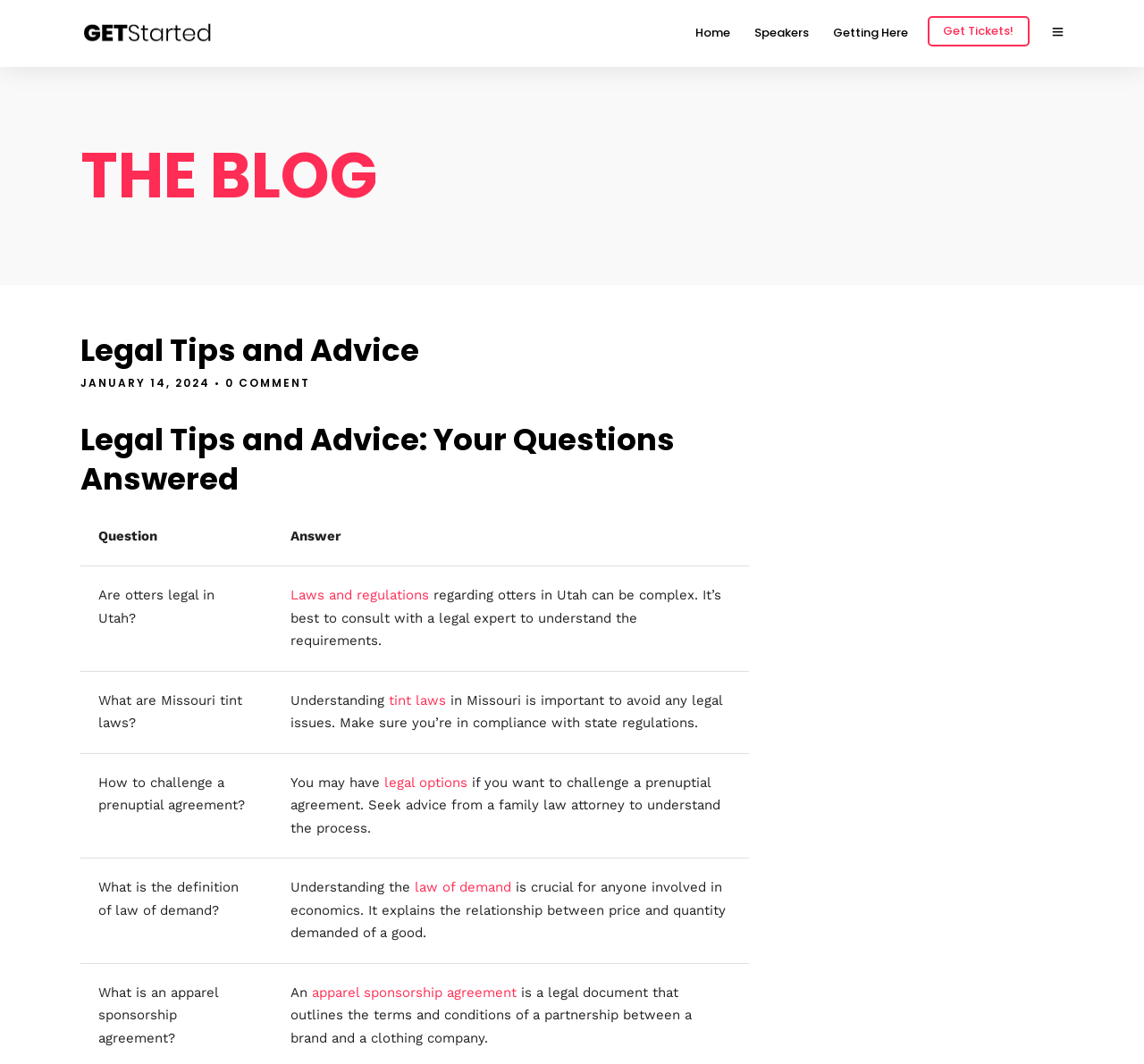Find the bounding box coordinates for the area you need to click to carry out the instruction: "Learn more about 'Laws and regulations'". The coordinates should be four float numbers between 0 and 1, indicated as [left, top, right, bottom].

[0.254, 0.552, 0.375, 0.567]